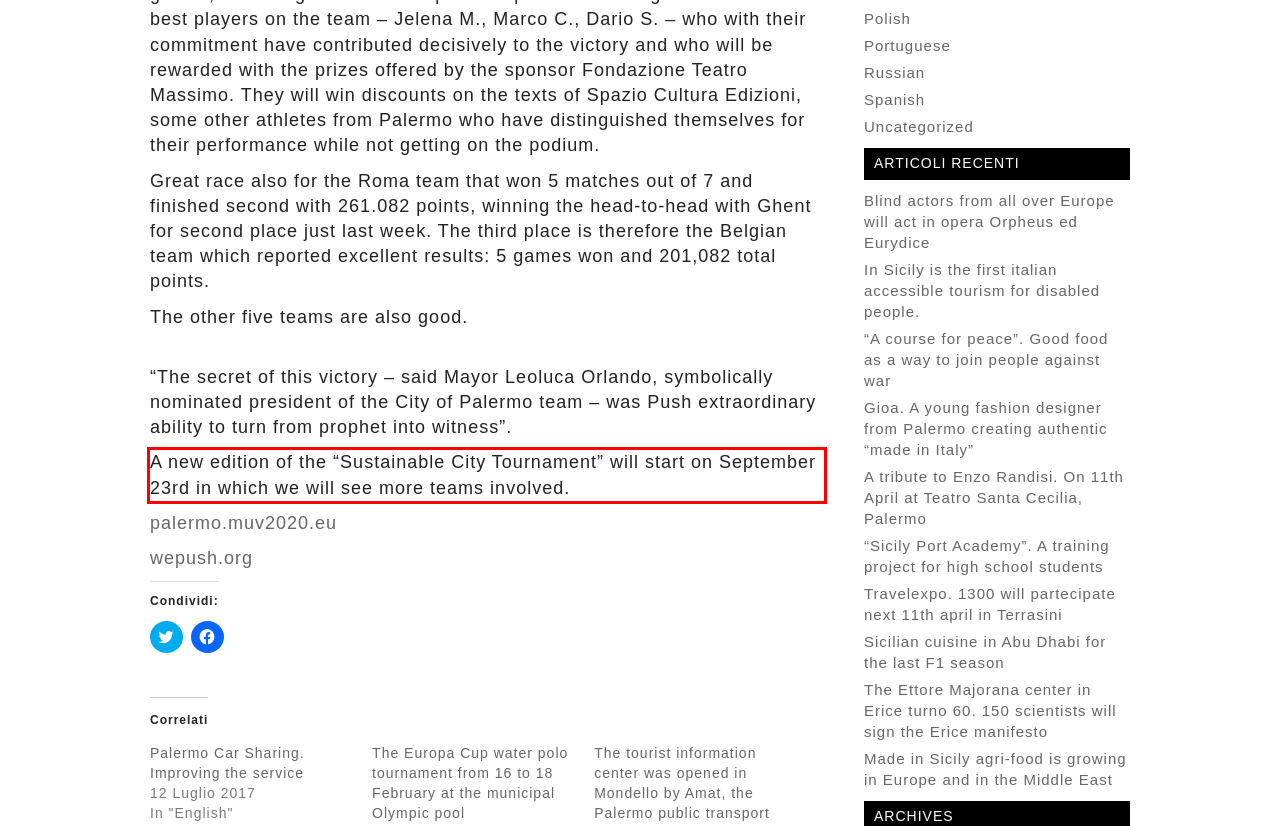Given a screenshot of a webpage, locate the red bounding box and extract the text it encloses.

A new edition of the “Sustainable City Tournament” will start on September 23rd in which we will see more teams involved.